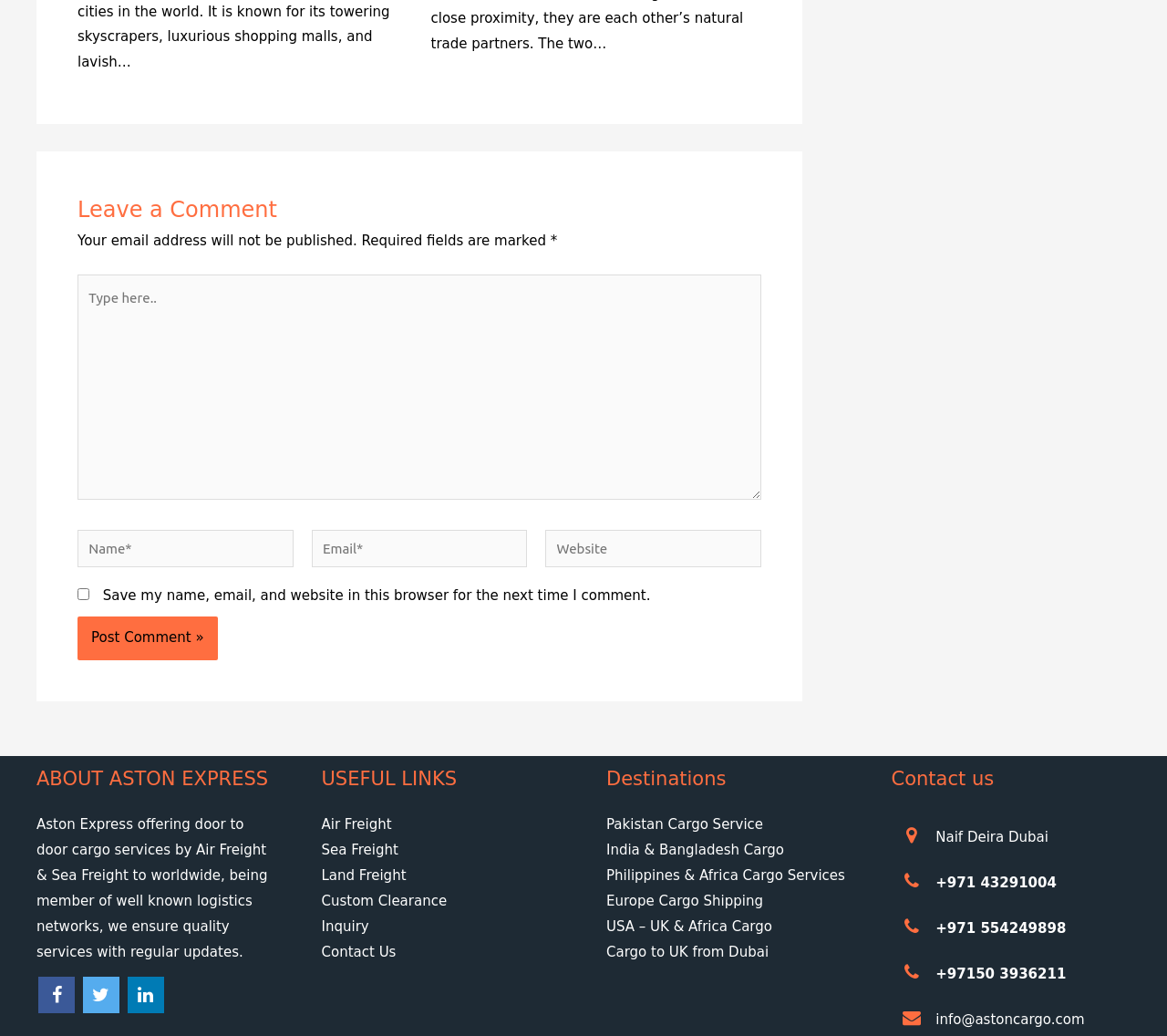Please determine the bounding box coordinates for the element that should be clicked to follow these instructions: "Enter your name".

[0.066, 0.511, 0.251, 0.548]